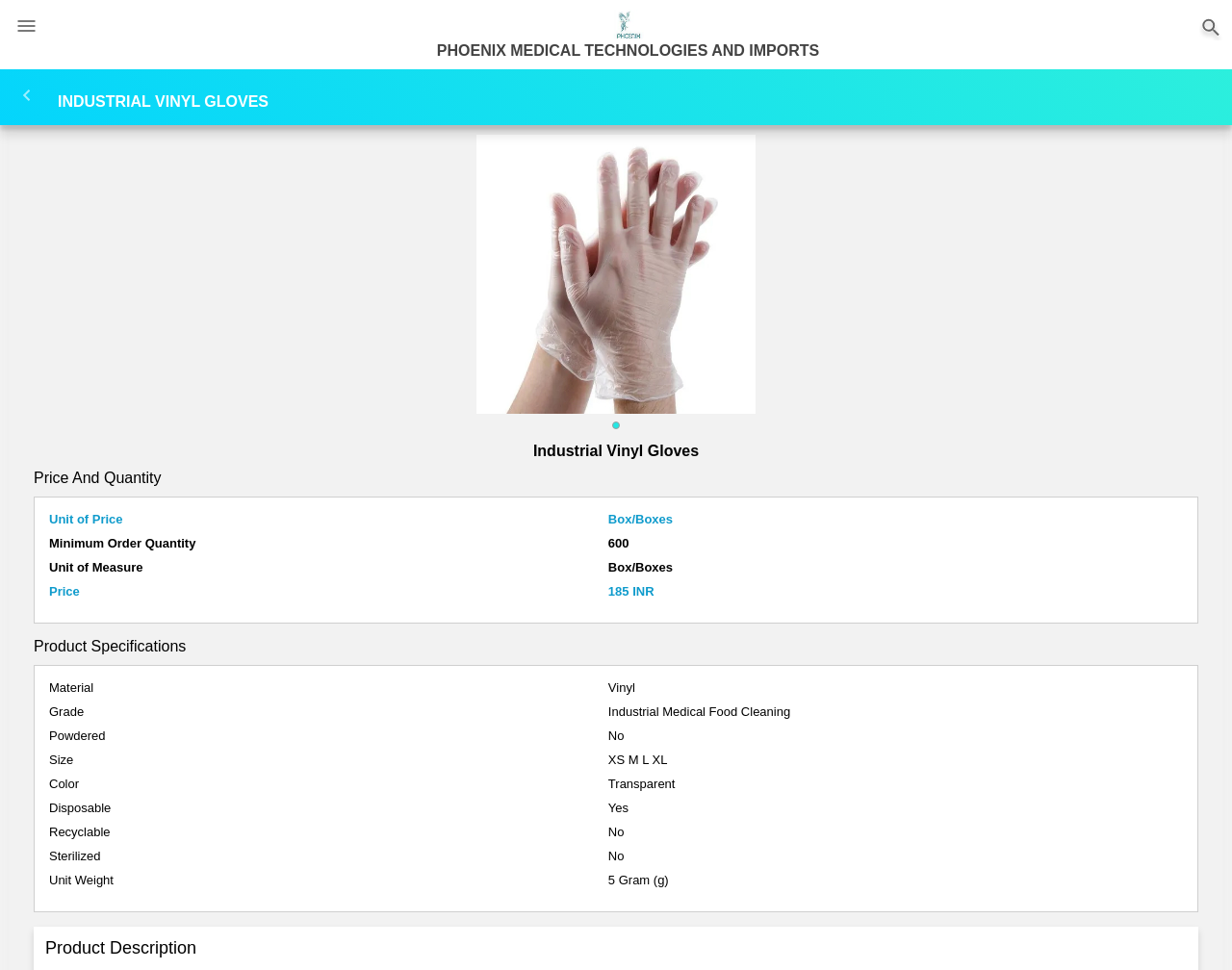Determine the bounding box of the UI element mentioned here: "PHOENIX MEDICAL TECHNOLOGIES AND IMPORTS". The coordinates must be in the format [left, top, right, bottom] with values ranging from 0 to 1.

[0.497, 0.016, 0.522, 0.033]